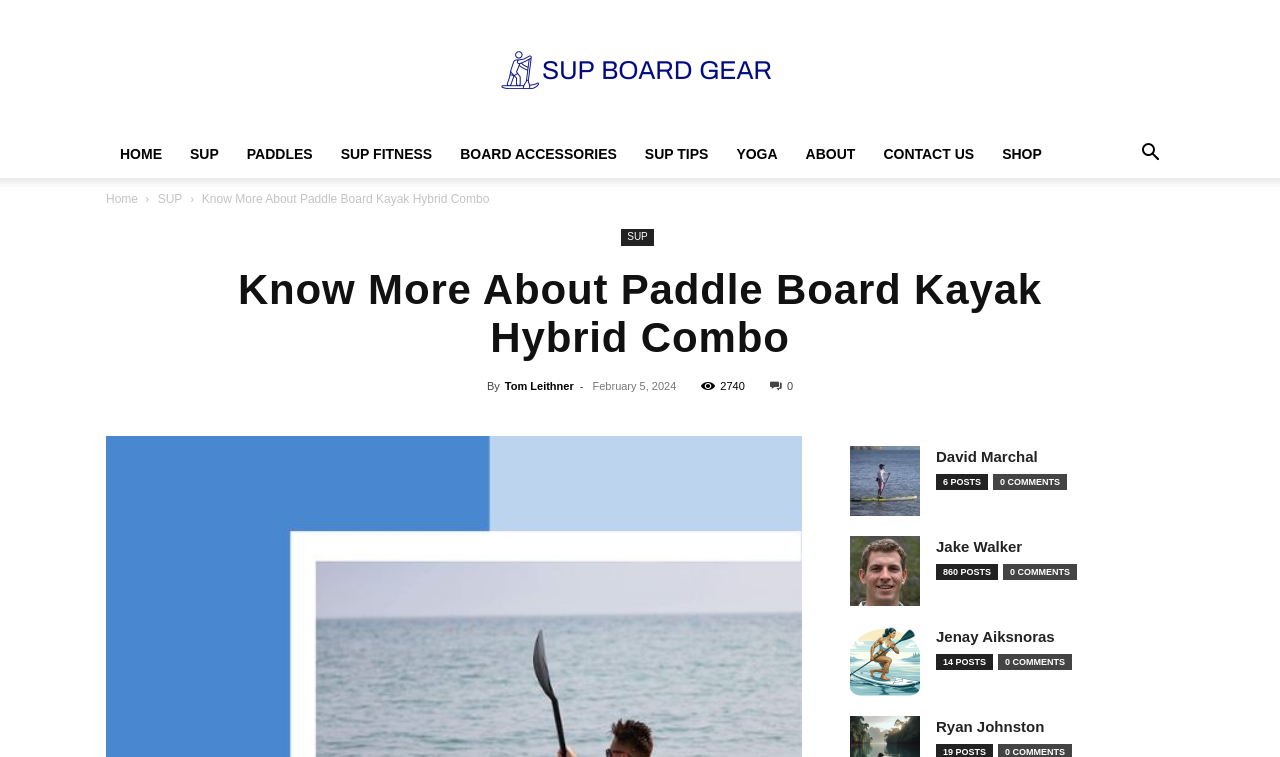Find the bounding box coordinates for the UI element whose description is: "Ryan Johnston". The coordinates should be four float numbers between 0 and 1, in the format [left, top, right, bottom].

[0.731, 0.948, 0.816, 0.978]